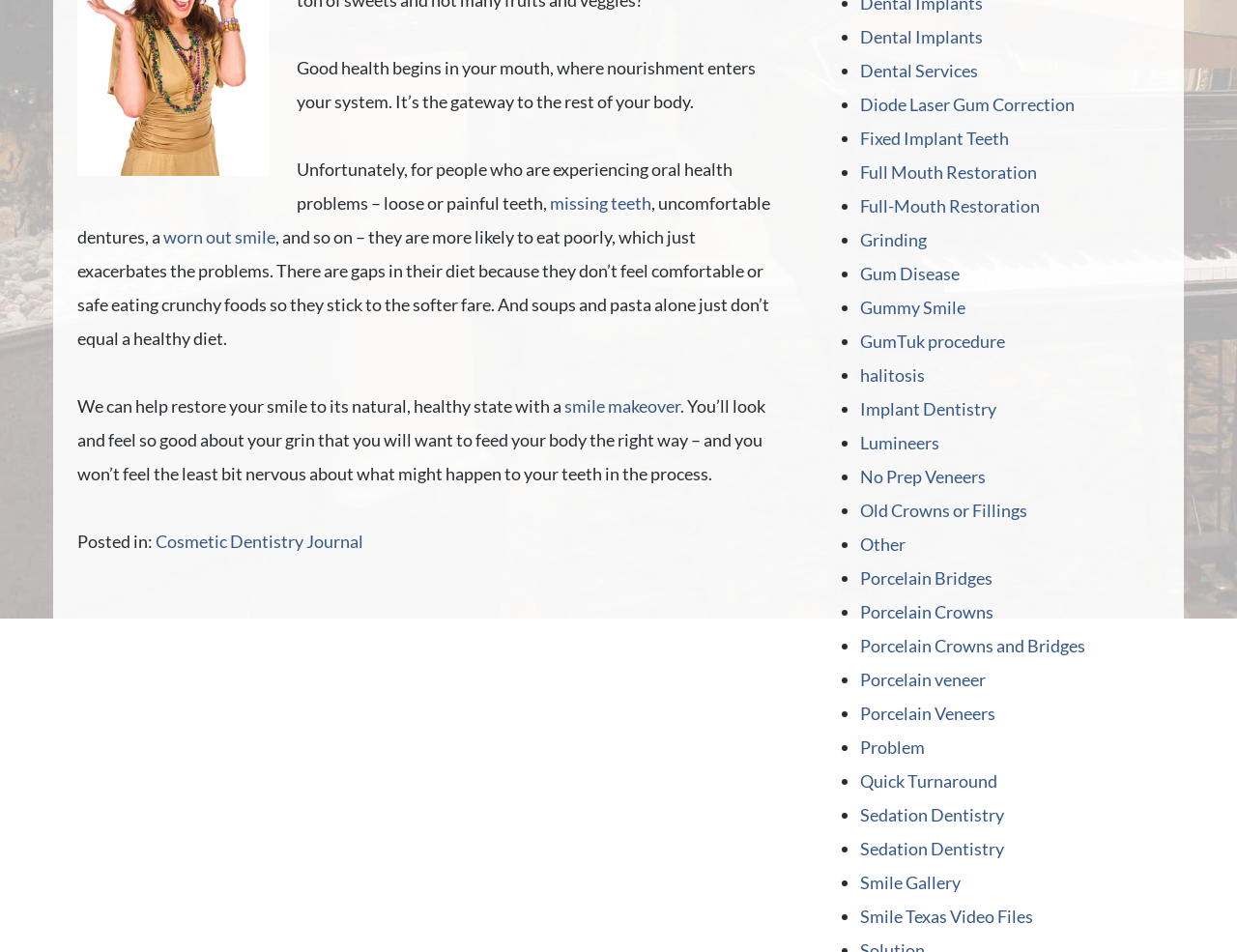Given the element description, predict the bounding box coordinates in the format (top-left x, top-left y, bottom-right x, bottom-right y). Make sure all values are between 0 and 1. Here is the element description: Other

[0.695, 0.56, 0.732, 0.583]